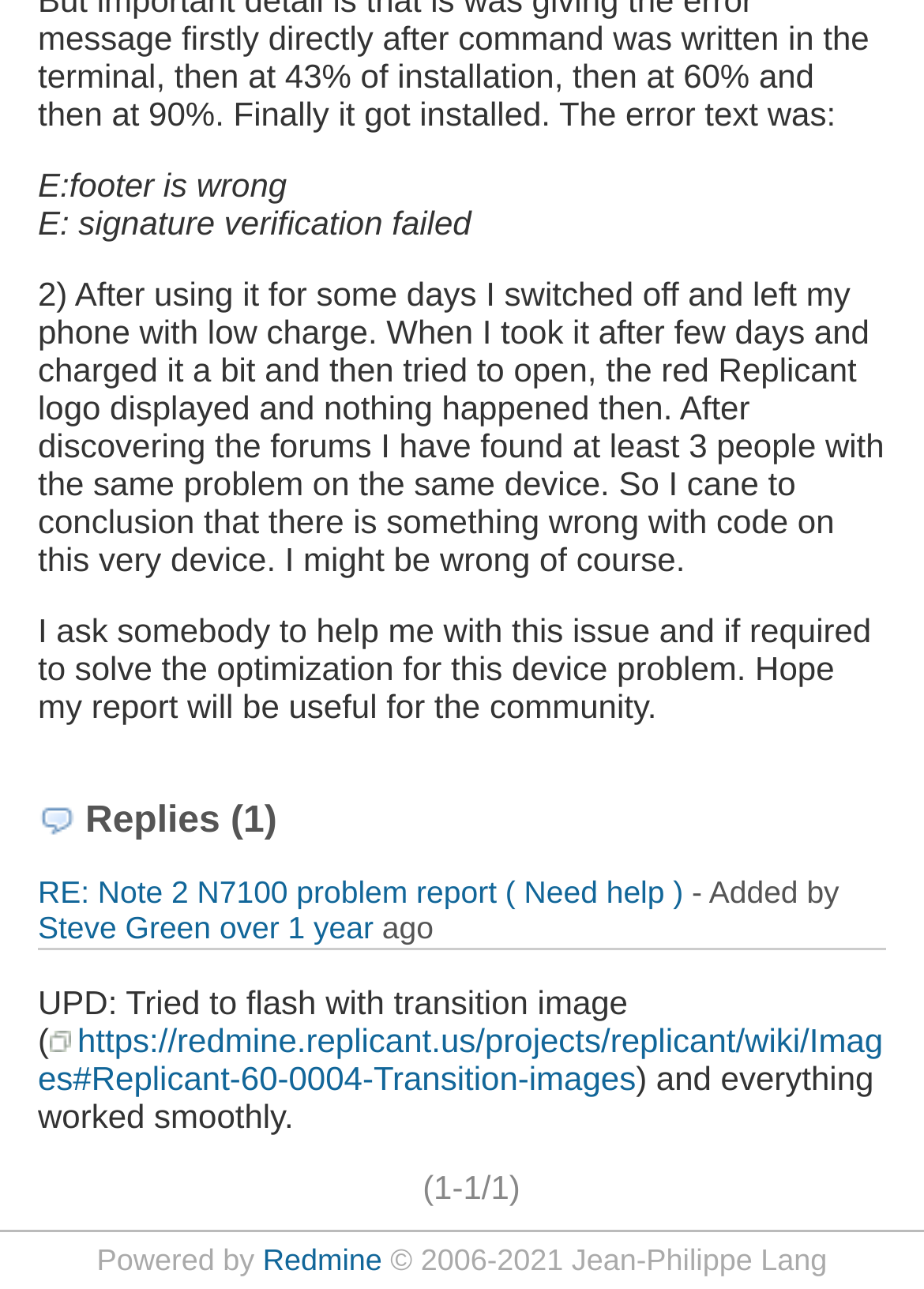Locate the bounding box of the UI element based on this description: "over 1 year". Provide four float numbers between 0 and 1 as [left, top, right, bottom].

[0.238, 0.706, 0.404, 0.734]